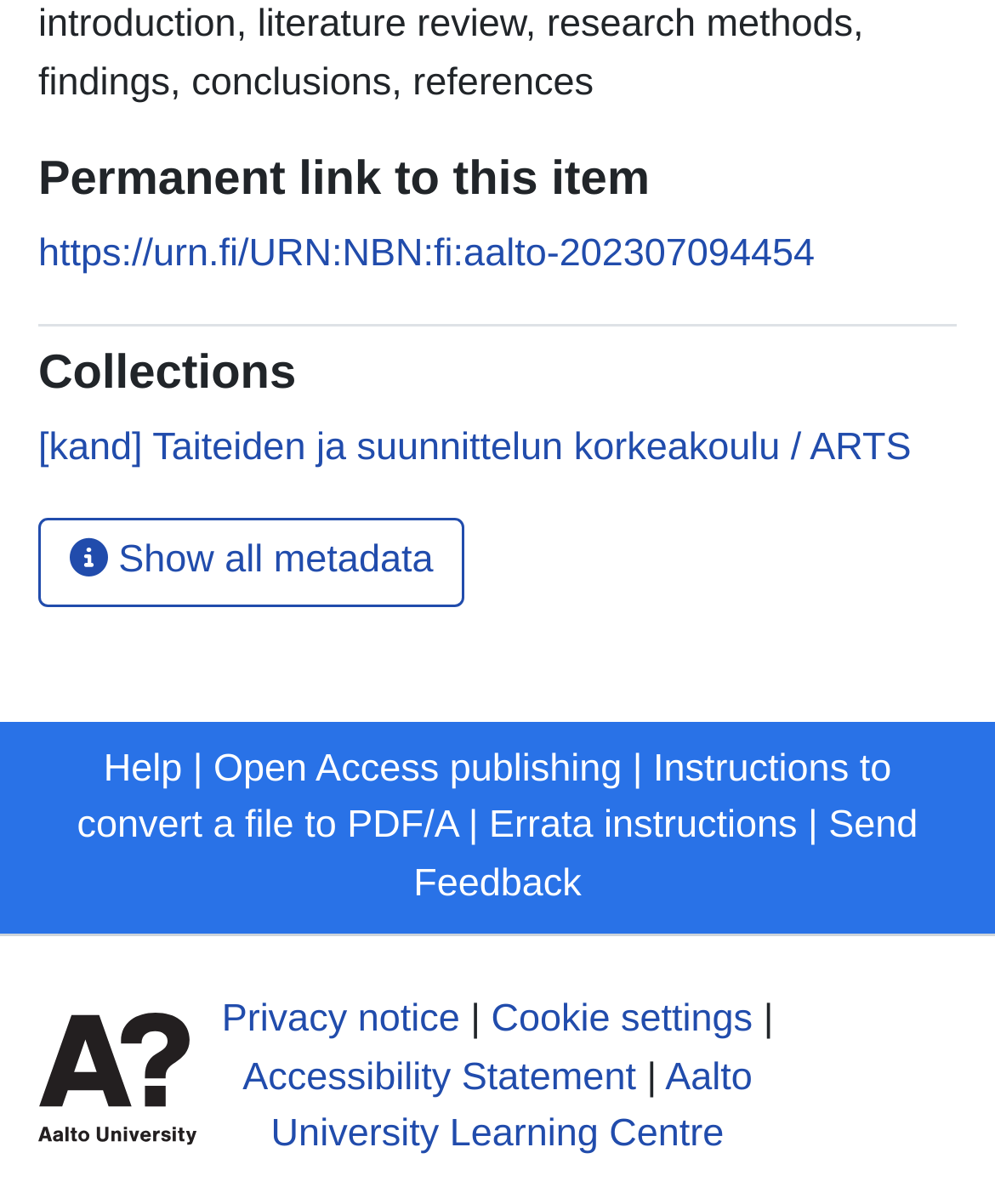What is the name of the university?
From the image, respond with a single word or phrase.

Aalto University